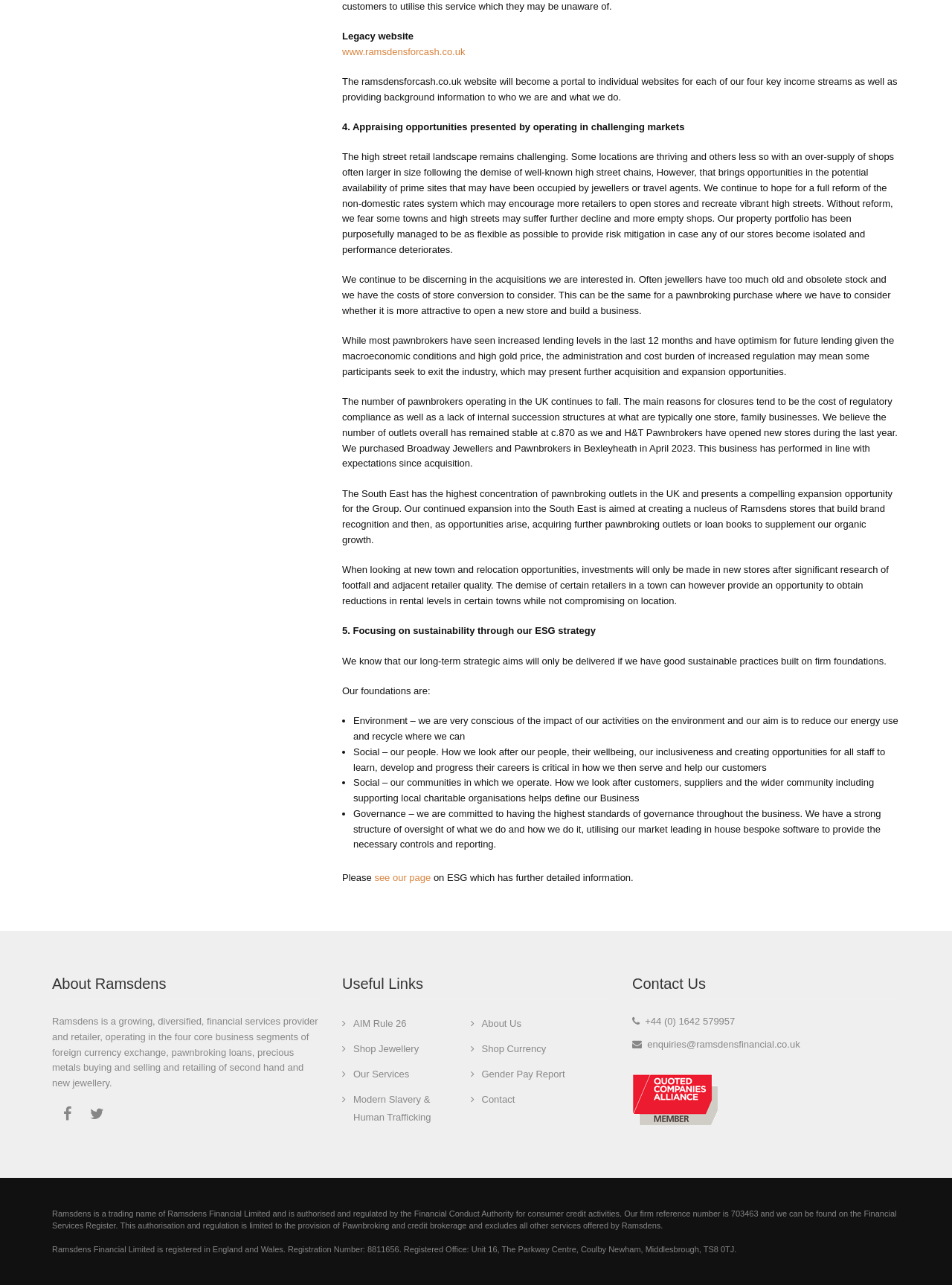Locate the bounding box coordinates of the clickable part needed for the task: "go to About Ramsdens".

[0.055, 0.753, 0.336, 0.778]